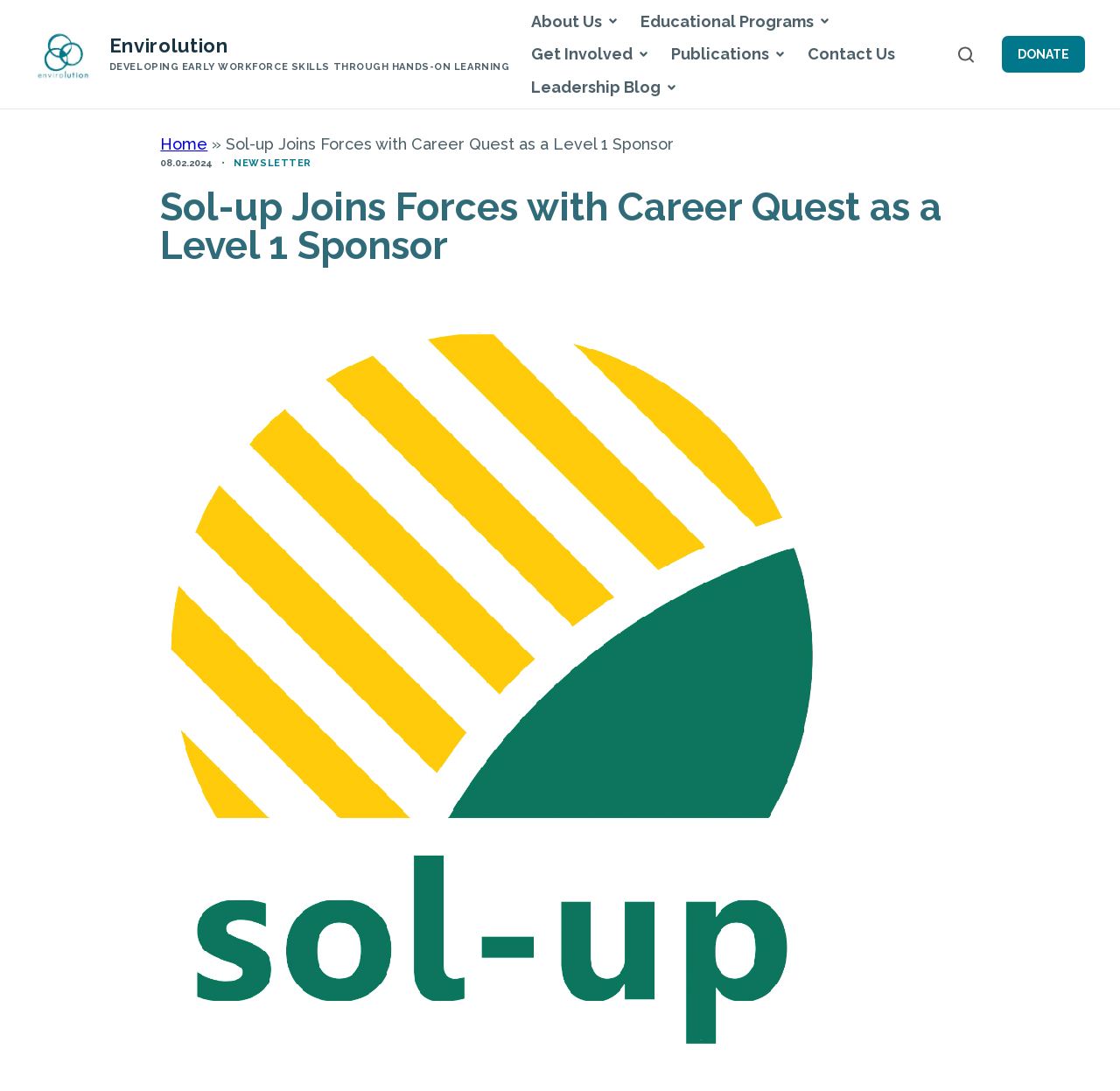Specify the bounding box coordinates of the region I need to click to perform the following instruction: "Click the 'DONATE' button". The coordinates must be four float numbers in the range of 0 to 1, i.e., [left, top, right, bottom].

[0.895, 0.033, 0.969, 0.067]